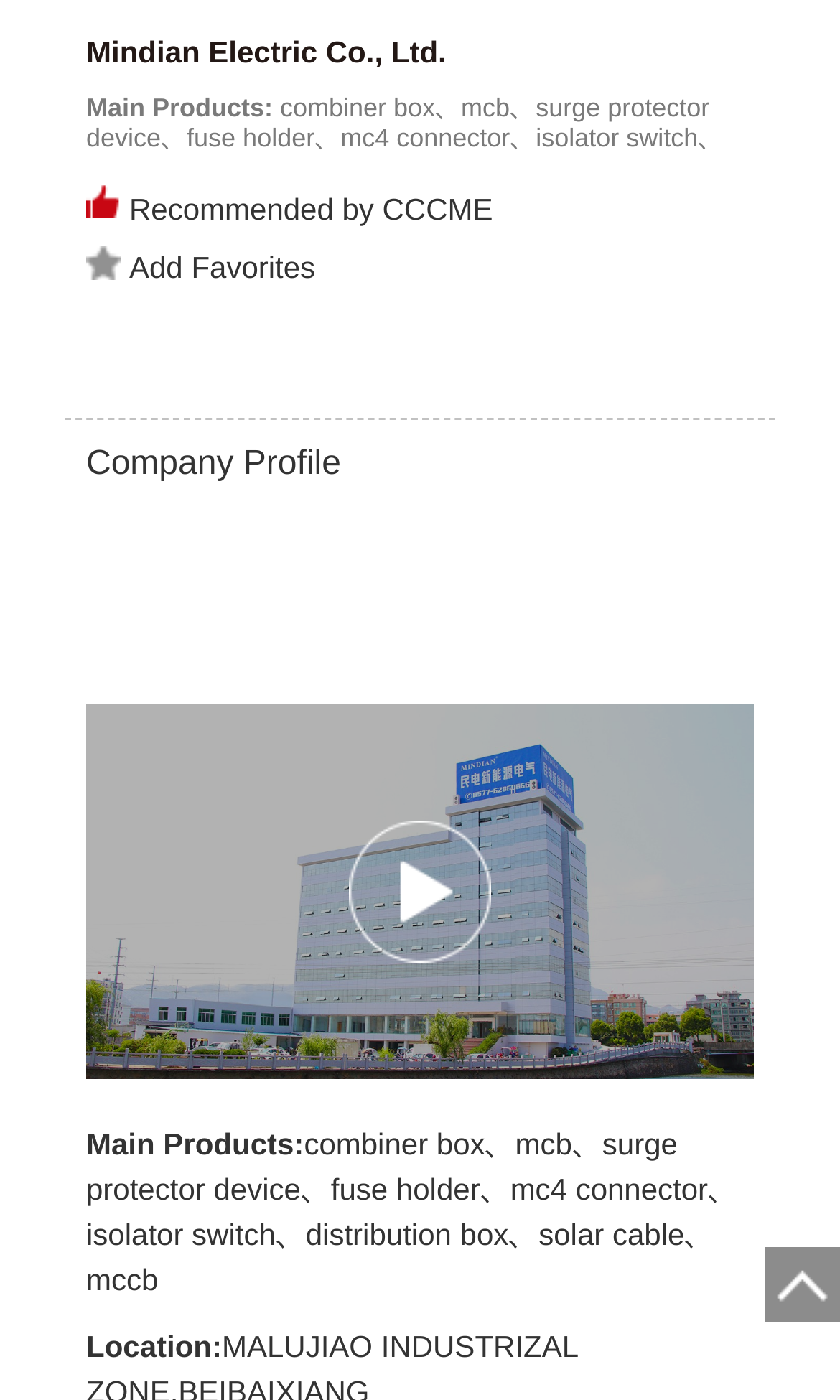Generate a comprehensive description of the webpage.

The webpage is about Mindian Electric Co., Ltd., a company that specializes in solar DC components. At the top of the page, there is a heading with the company name, followed by a link that lists the main products offered, including combiner boxes, surge protector devices, and solar cables. To the right of the link, there is a small image. Below this, there is a text "Recommended by CCCME".

Further down, there is another link to "Add Favorites" with a small image to its right. Below this, there is a heading that says "Company Profile". The company's logo is displayed prominently in the middle of the page.

On the lower half of the page, there are three sections of text. The first section lists the main products again, followed by a section that displays the company's location. At the bottom right corner of the page, there is a link with no text.

There are a total of five images on the page, including the company logo, and three small images accompanying the links. The overall layout is organized, with clear headings and concise text.